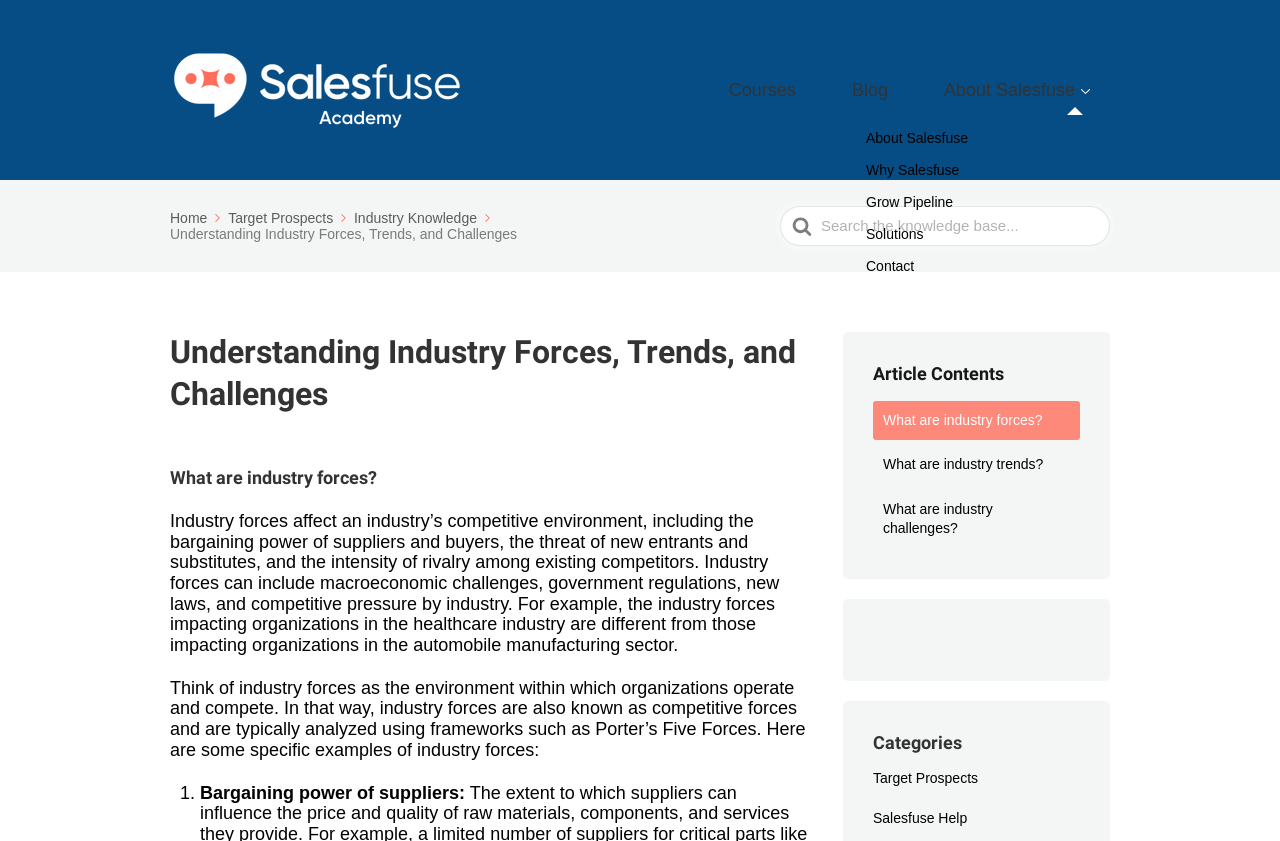Please determine the main heading text of this webpage.

Understanding Industry Forces, Trends, and Challenges